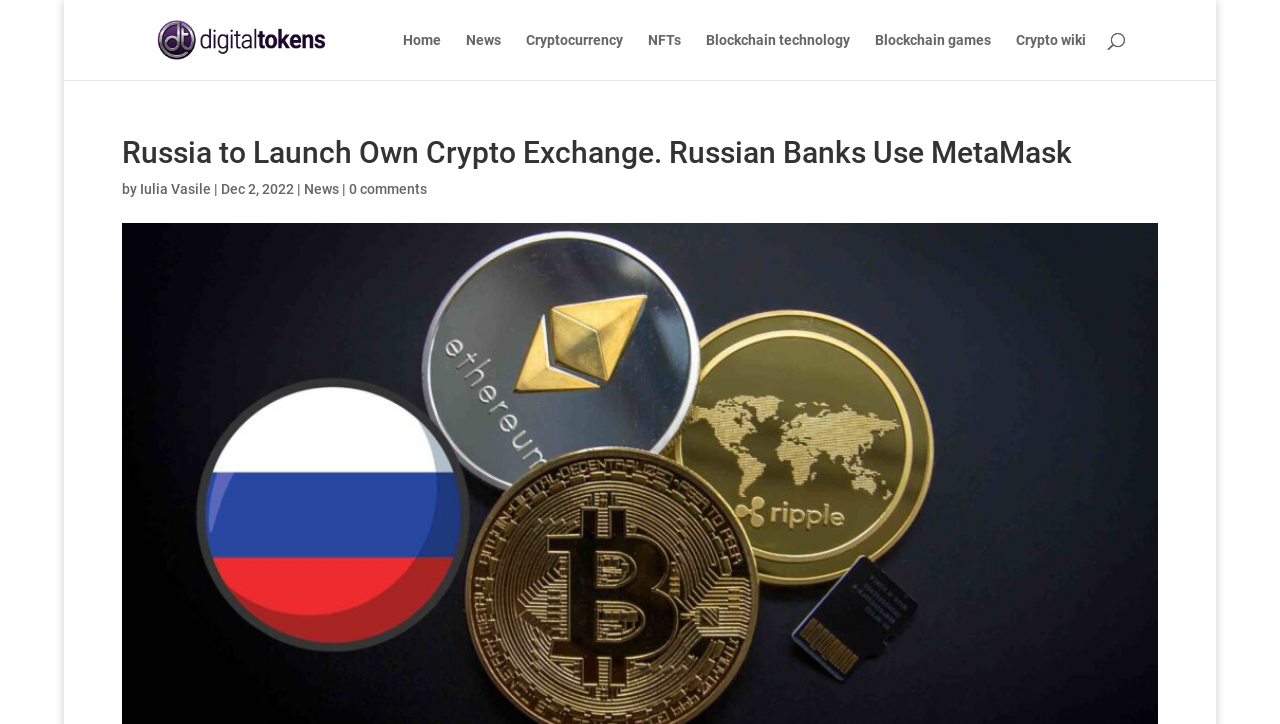Locate the bounding box coordinates of the area that needs to be clicked to fulfill the following instruction: "go to Home". The coordinates should be in the format of four float numbers between 0 and 1, namely [left, top, right, bottom].

[0.315, 0.046, 0.345, 0.11]